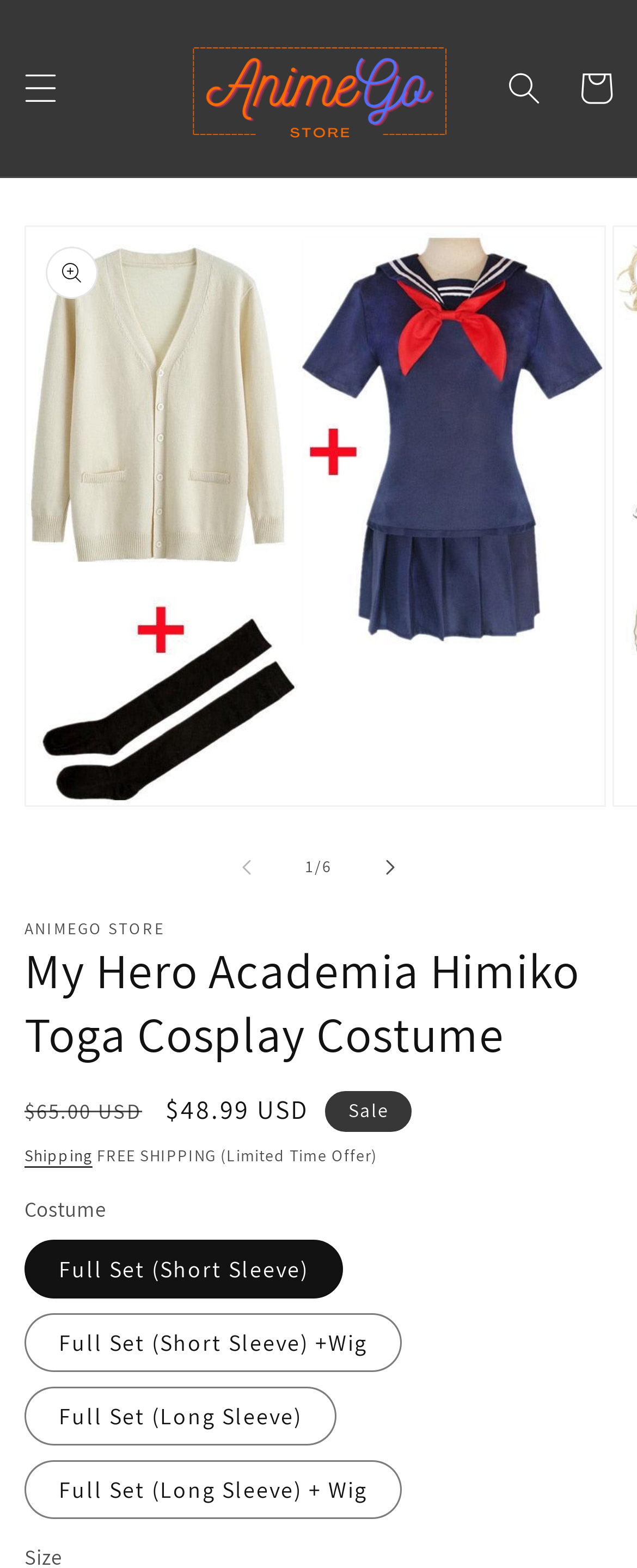What is the name of the cosplay costume?
Look at the image and provide a short answer using one word or a phrase.

My Hero Academia Himiko Toga